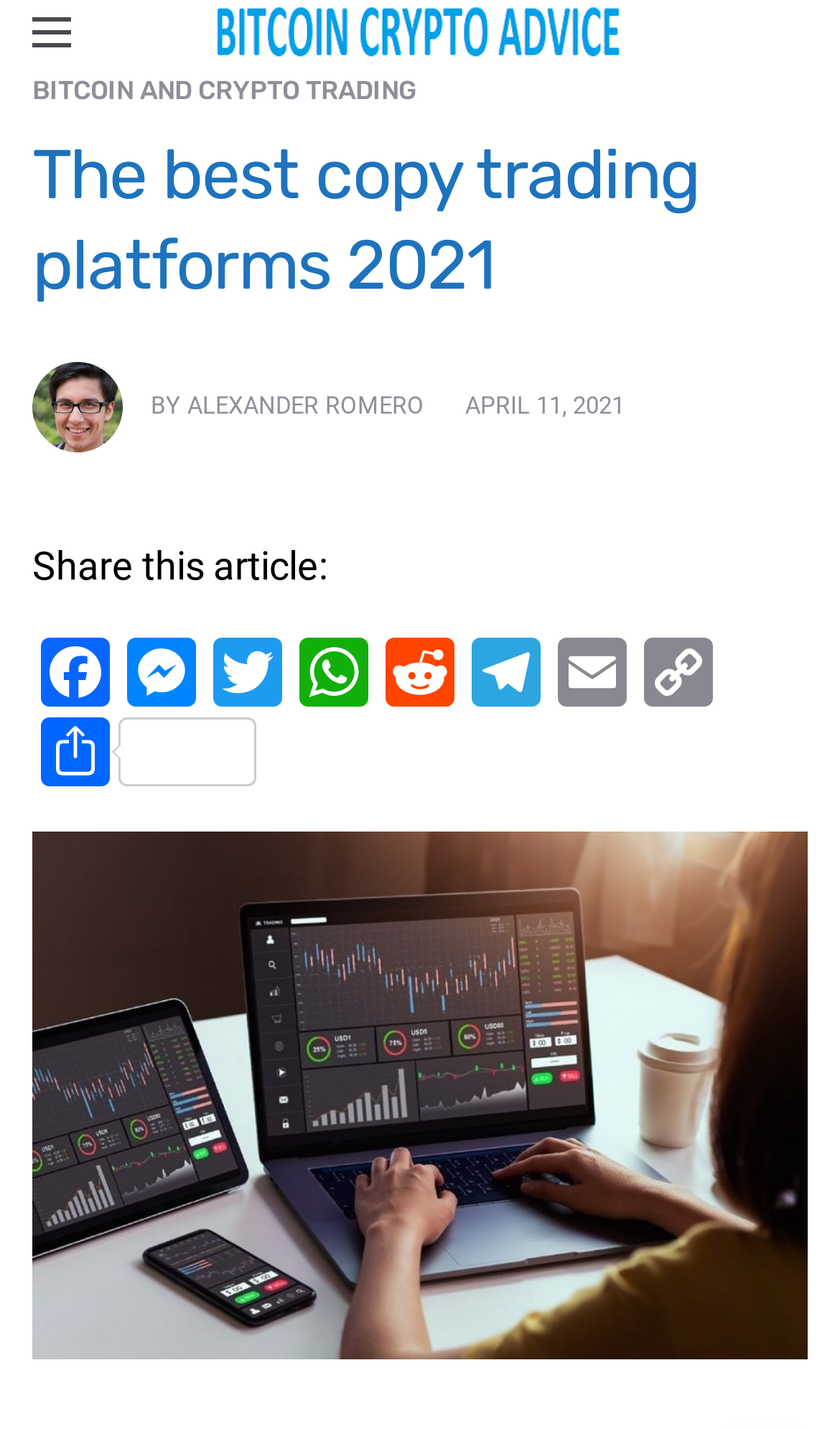Identify the bounding box coordinates of the specific part of the webpage to click to complete this instruction: "Read article by Alexander Romero".

[0.038, 0.275, 0.505, 0.294]